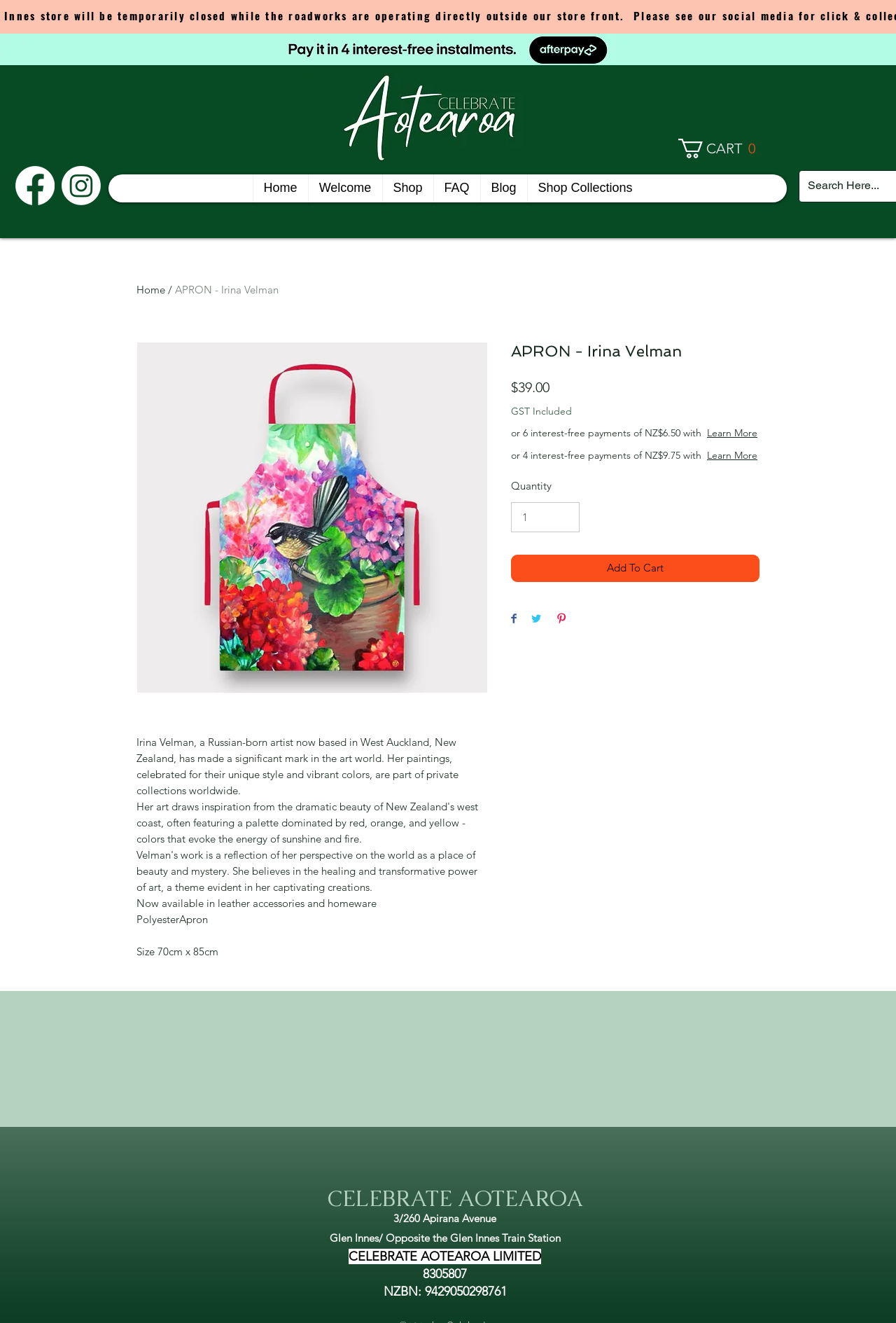Please identify the bounding box coordinates of the region to click in order to complete the task: "Click the 'Home' link". The coordinates must be four float numbers between 0 and 1, specified as [left, top, right, bottom].

[0.282, 0.132, 0.343, 0.153]